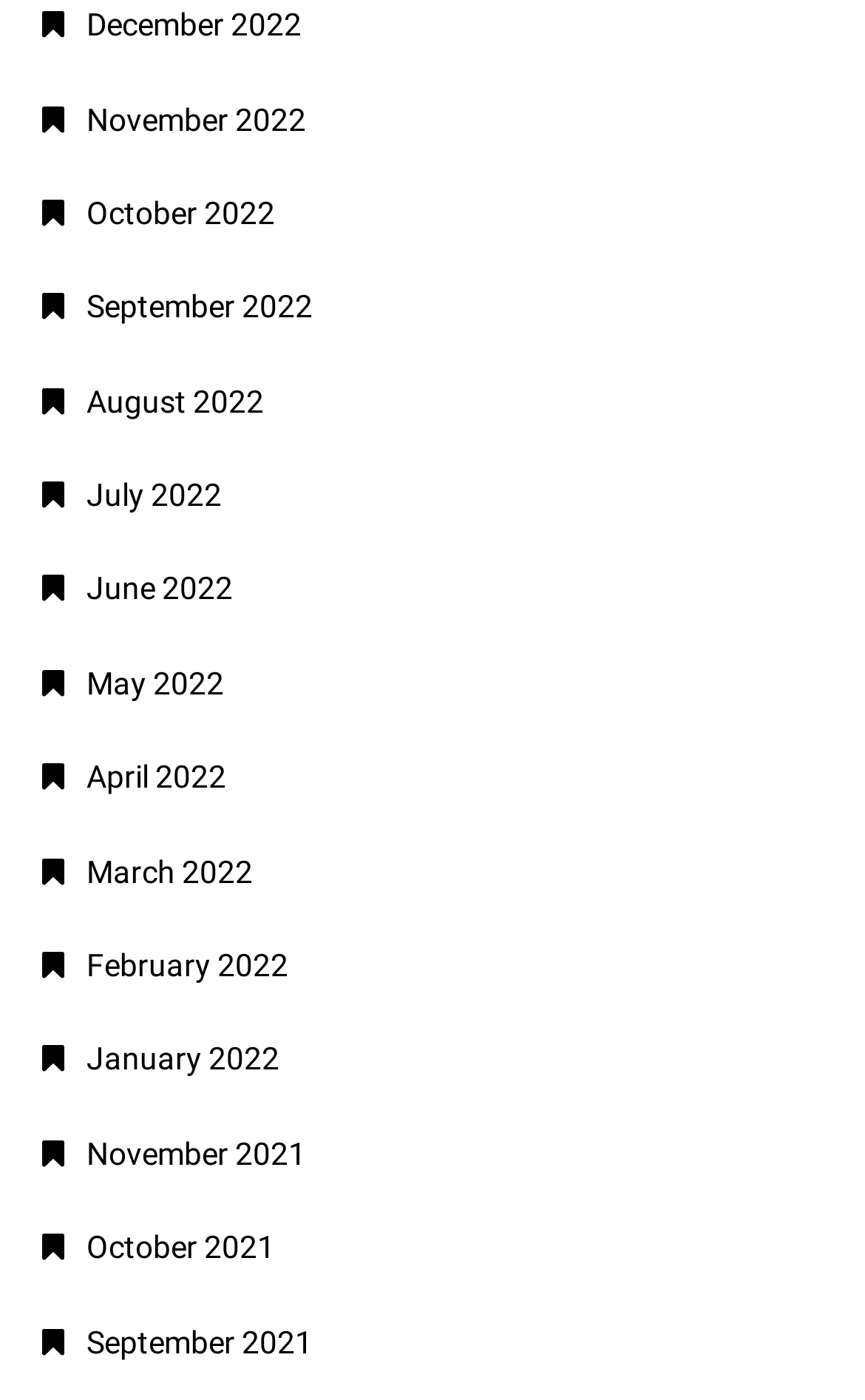How many months are available in 2022?
Please provide a comprehensive answer based on the visual information in the image.

I counted the number of links on the webpage that correspond to months in 2022. There are 12 links, one for each month of the year, from January 2022 to December 2022.